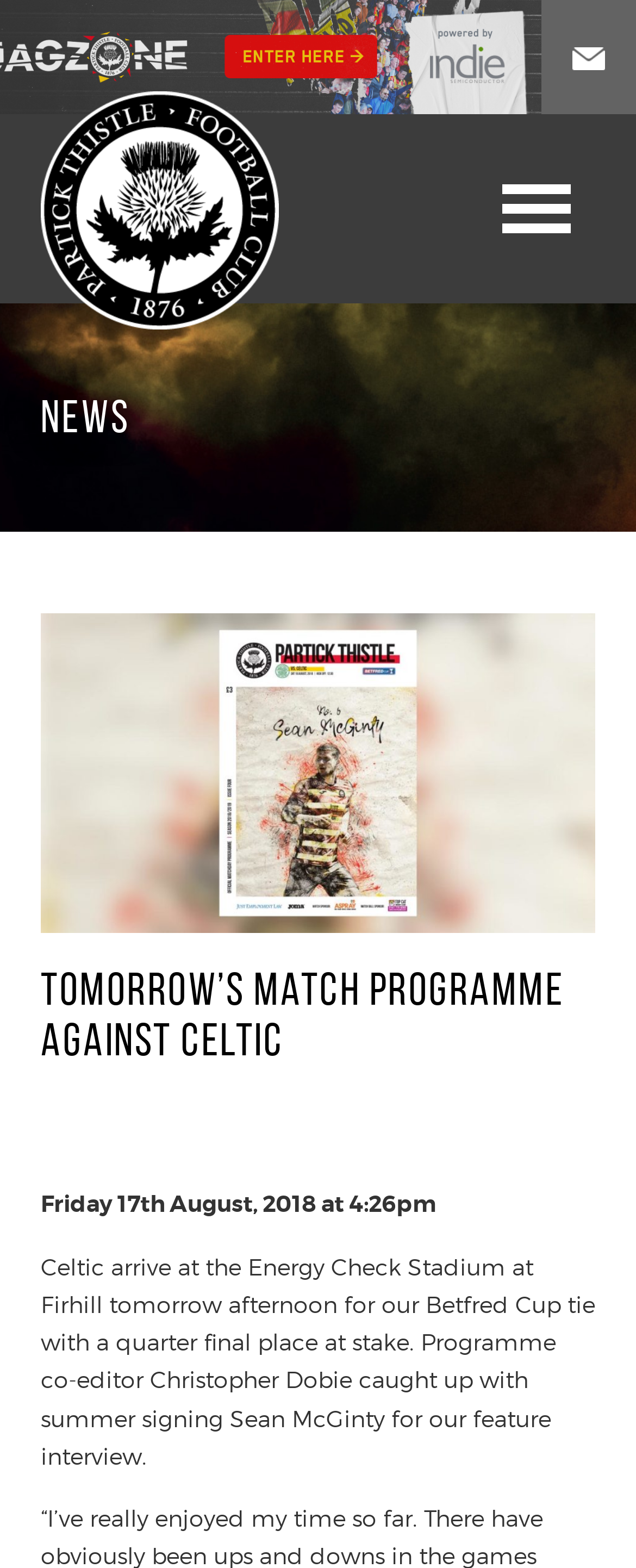Create an elaborate caption for the webpage.

The webpage is about Partick Thistle FC, a football club, and it appears to be a news article or blog post. At the top left of the page, there is a link with no text, followed by a link to "Join our mailing list" with a small icon next to it. To the right of these links, there is a larger image of the Partick Thistle FC logo.

Below the logo, there is a heading that reads "Tomorrow’s match programme against Celtic". This heading is centered on the page and takes up a significant amount of space. Underneath the heading, there is a timestamp that reads "Friday 17th August, 2018 at 4:26pm".

The main content of the page is a block of text that describes an upcoming match between Partick Thistle FC and Celtic. The text explains that Celtic will be arriving at the Energy Check Stadium at Firhill for a Betfred Cup tie, with a quarter final place at stake. It also mentions that the programme co-editor, Christopher Dobie, caught up with summer signing Sean McGinty for a feature interview. This text block takes up most of the page's content area.